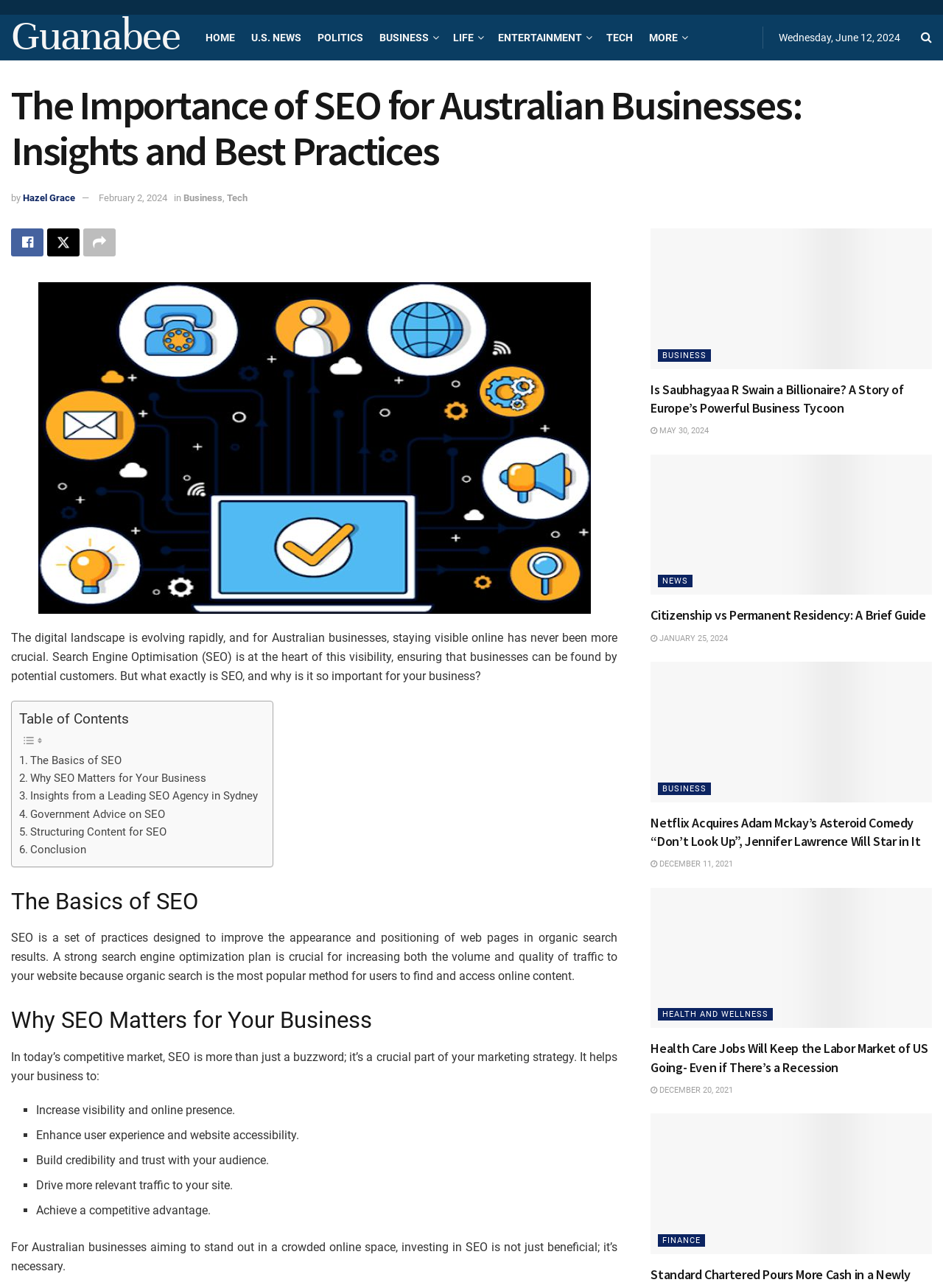Show the bounding box coordinates of the element that should be clicked to complete the task: "Click on the 'HOME' link".

[0.218, 0.011, 0.25, 0.047]